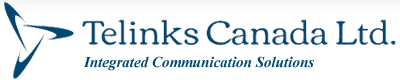Describe all the elements and aspects of the image comprehensively.

The image features the logo of Telinks Canada Ltd., which is prominently displayed in a sleek, modern font. The logo includes the company name, "Telinks Canada Ltd.," accompanied by the tagline "Integrated Communication Solutions." The design is characterized by a subtle yet effective use of blue, enhancing the professional and tech-oriented identity of the brand. This logo represents Telinks Canada’s commitment to providing advanced communication solutions, particularly in the area of hybrid systems that help businesses integrate existing technology with modern IP PBX options.